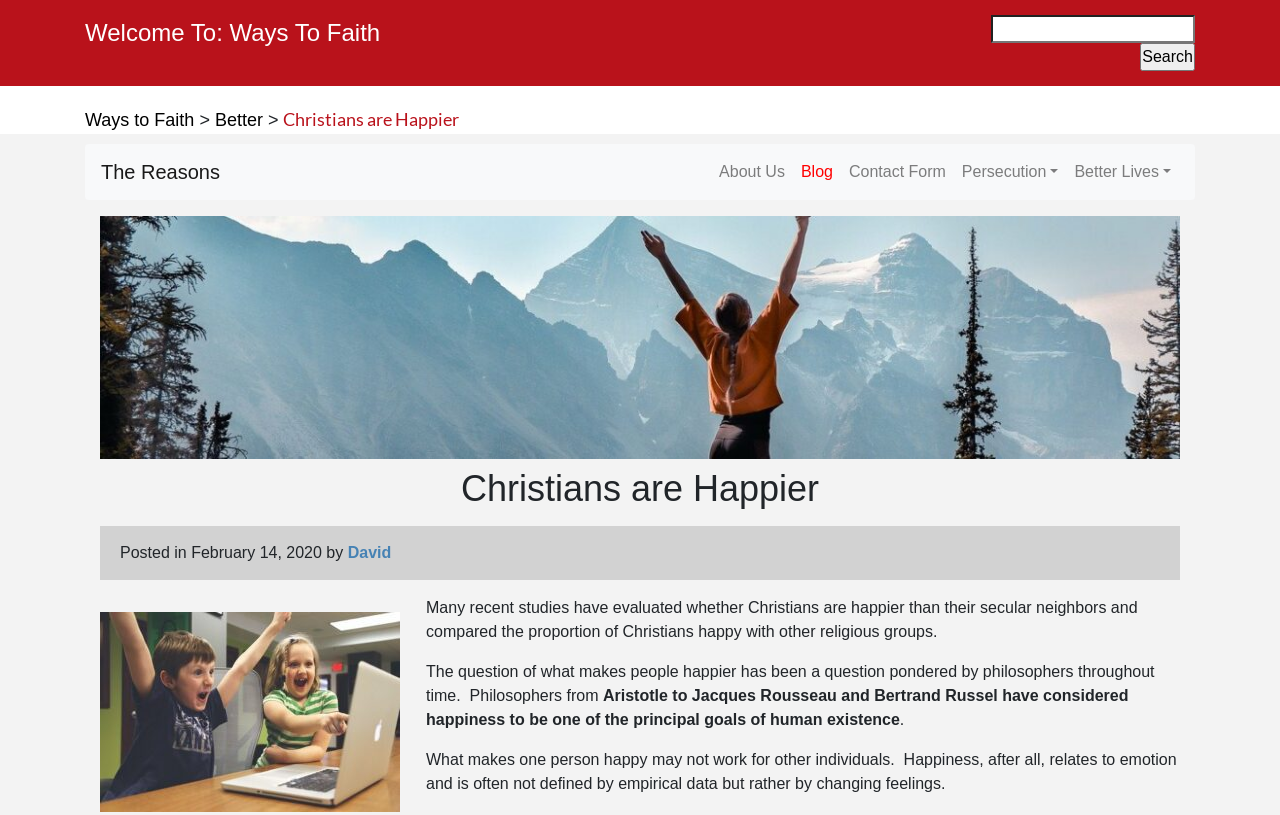What is the name of the website?
Using the image provided, answer with just one word or phrase.

Ways to Faith